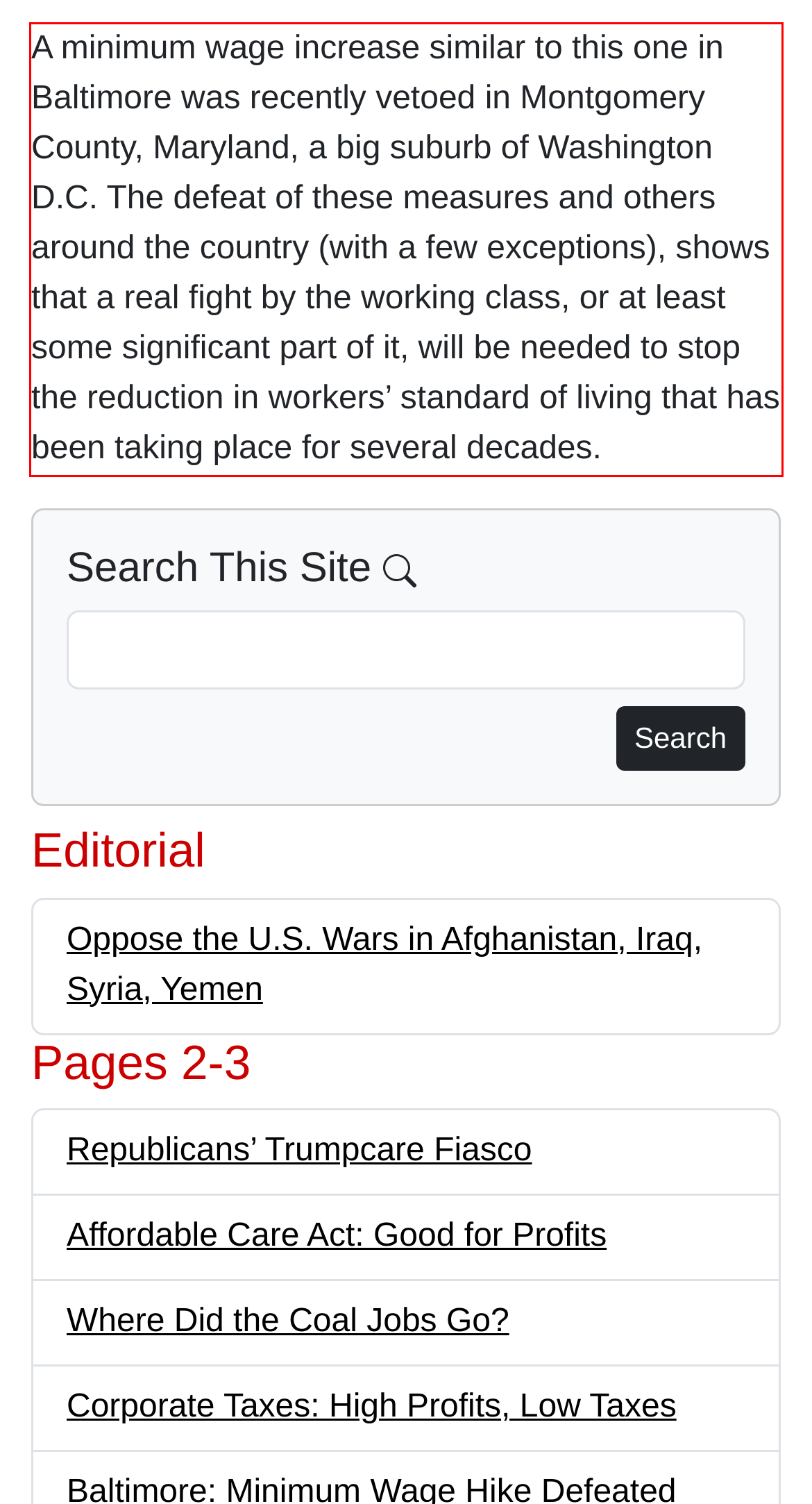Please recognize and transcribe the text located inside the red bounding box in the webpage image.

A minimum wage increase similar to this one in Baltimore was recently vetoed in Montgomery County, Maryland, a big suburb of Washington D.C. The defeat of these measures and others around the country (with a few exceptions), shows that a real fight by the working class, or at least some significant part of it, will be needed to stop the reduction in workers’ standard of living that has been taking place for several decades.